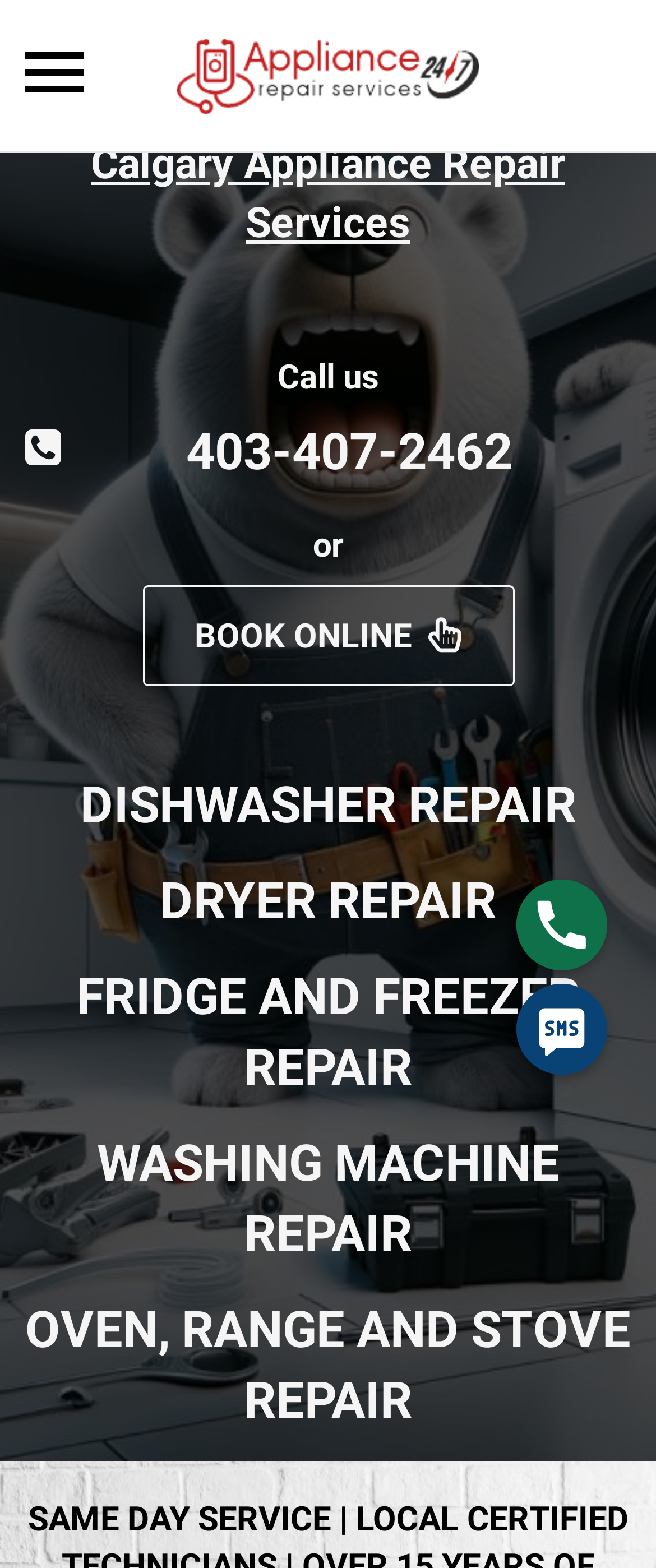Locate the bounding box coordinates of the clickable region to complete the following instruction: "Book online."

[0.217, 0.373, 0.783, 0.438]